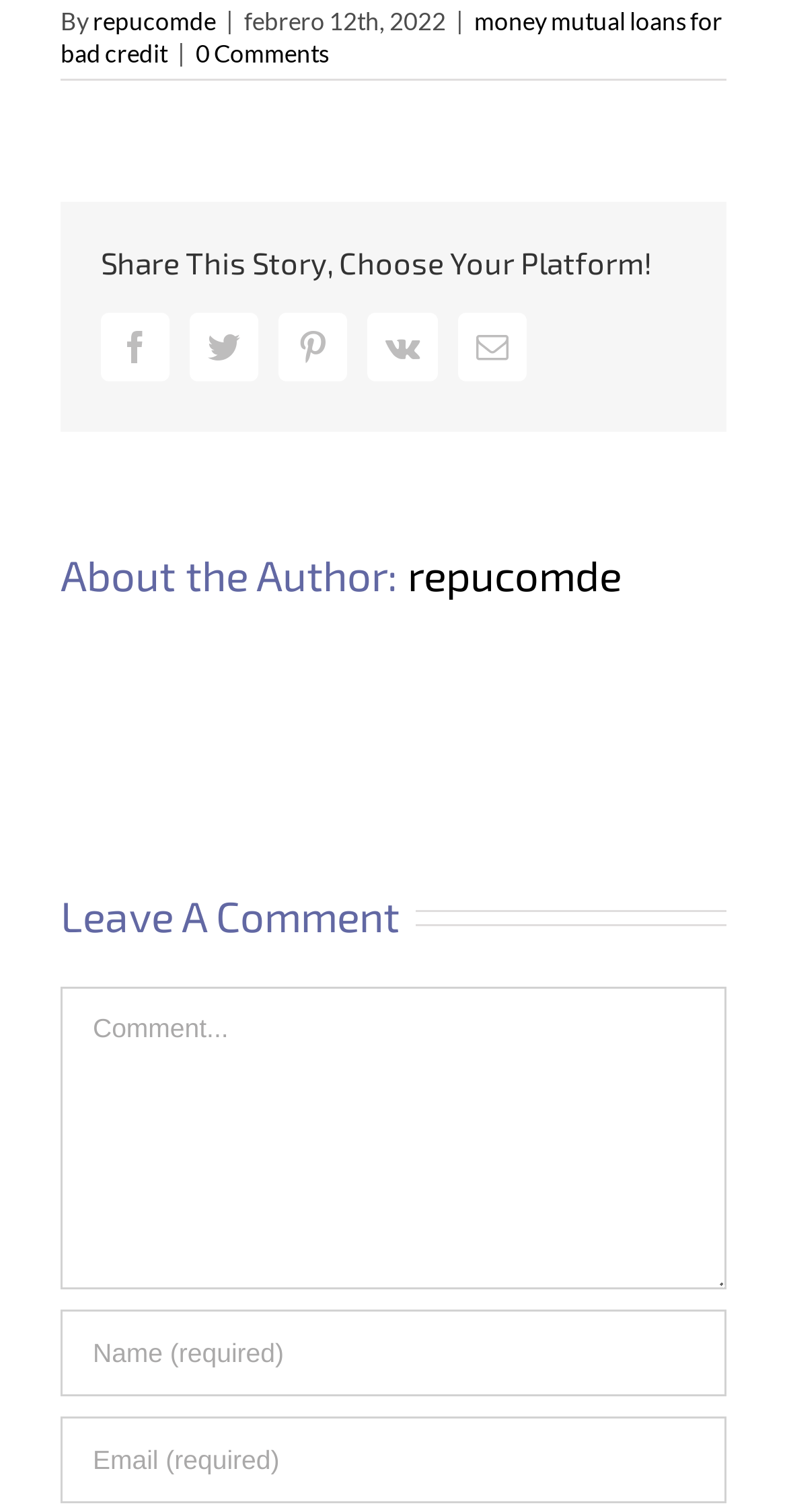Please give the bounding box coordinates of the area that should be clicked to fulfill the following instruction: "Click on the author's name". The coordinates should be in the format of four float numbers from 0 to 1, i.e., [left, top, right, bottom].

[0.518, 0.363, 0.79, 0.397]